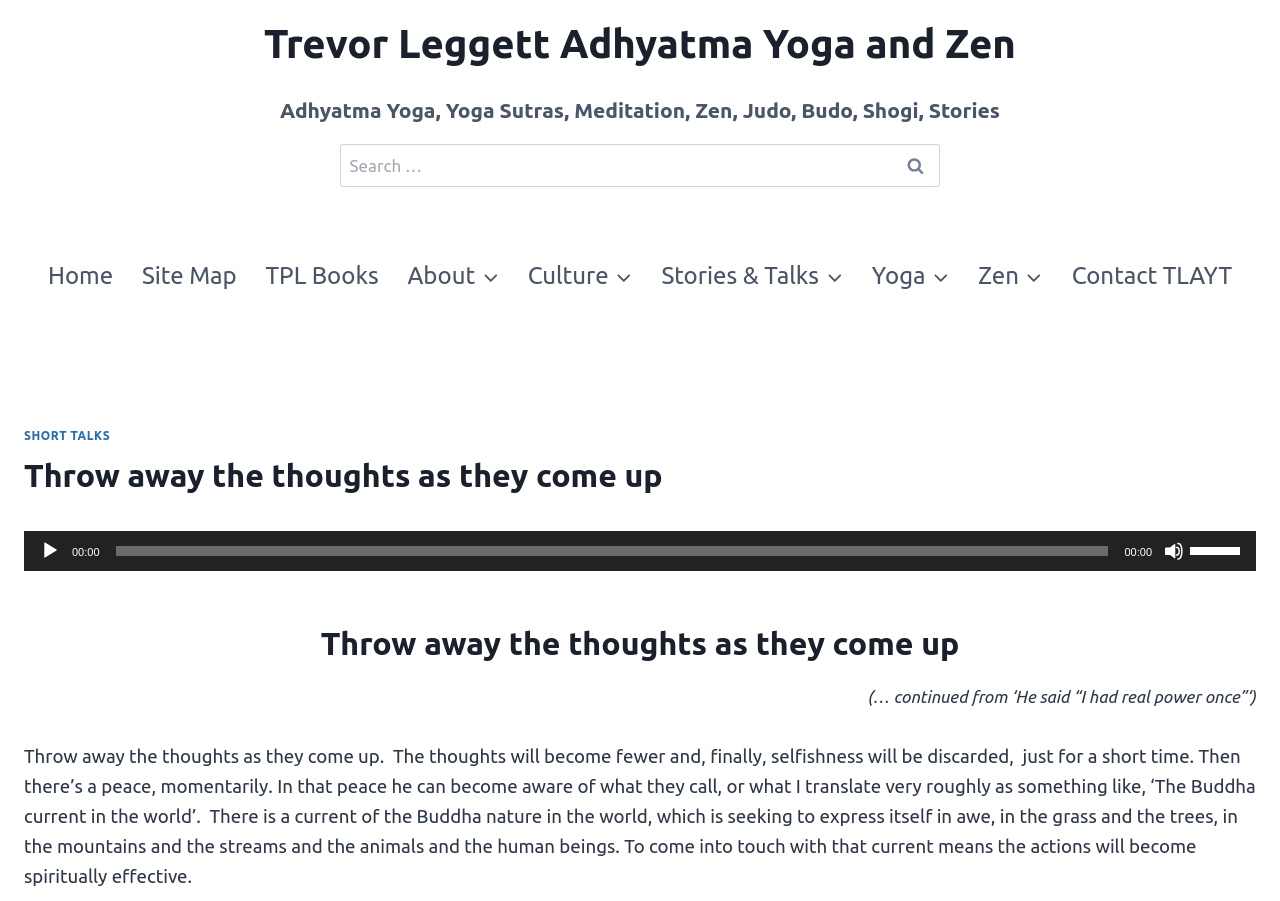What is the purpose of the 'Search' button?
Answer with a single word or short phrase according to what you see in the image.

To search for content